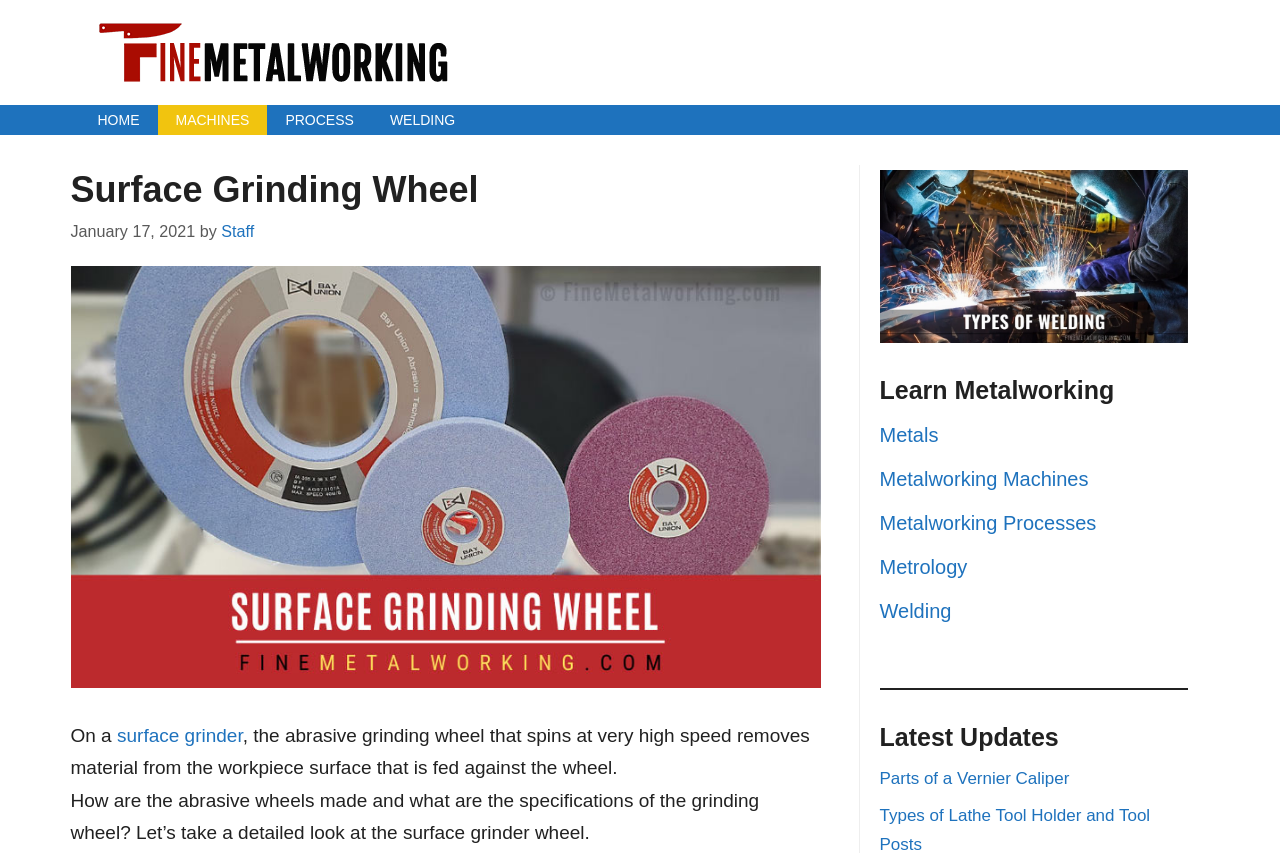Using the information in the image, give a detailed answer to the following question: What is the author of the article?

The author of the article is mentioned in the header section of the webpage, where it is written 'by Staff'.